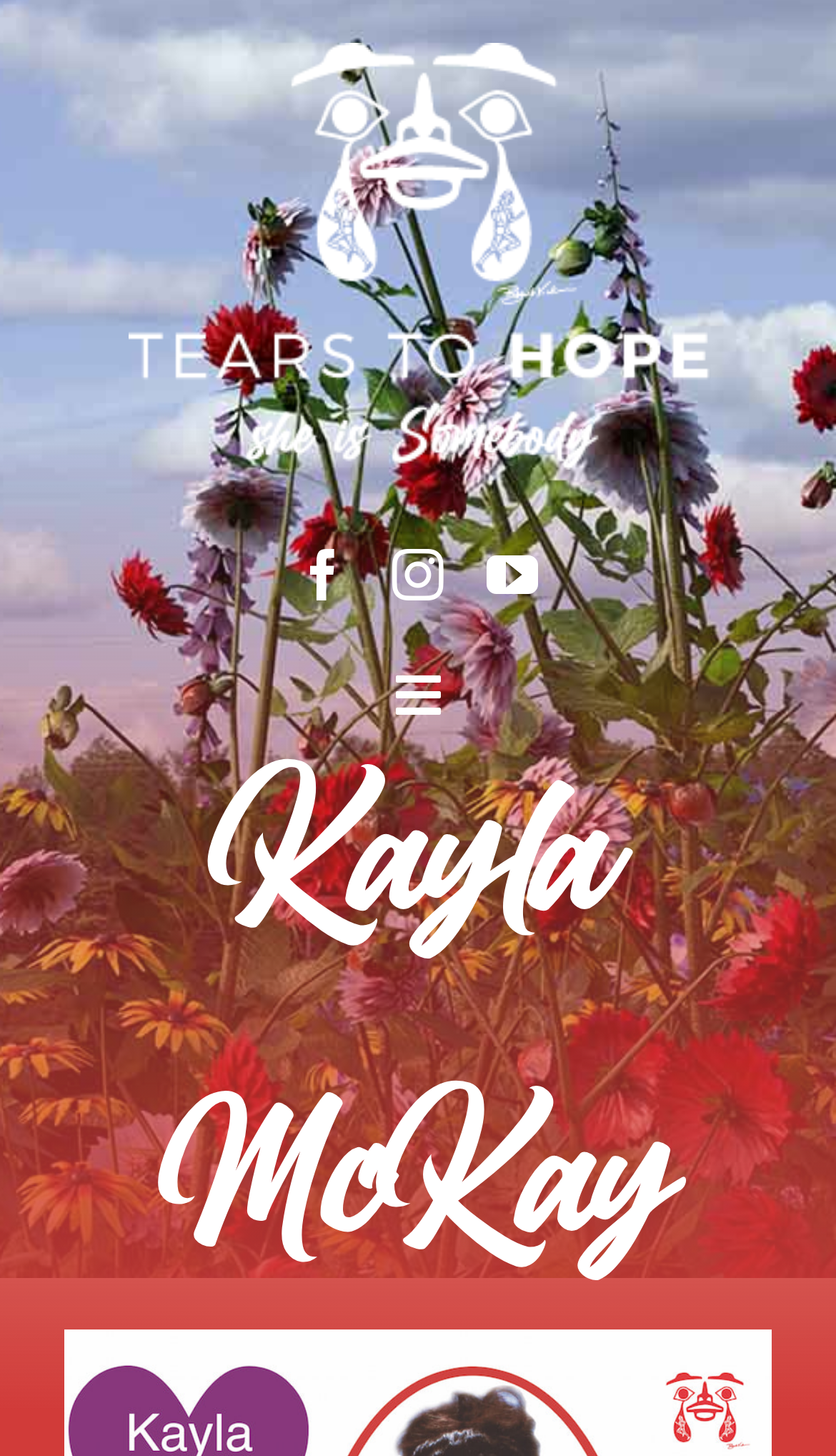Determine the bounding box coordinates for the clickable element to execute this instruction: "Go to the About page". Provide the coordinates as four float numbers between 0 and 1, i.e., [left, top, right, bottom].

[0.0, 0.609, 1.0, 0.705]